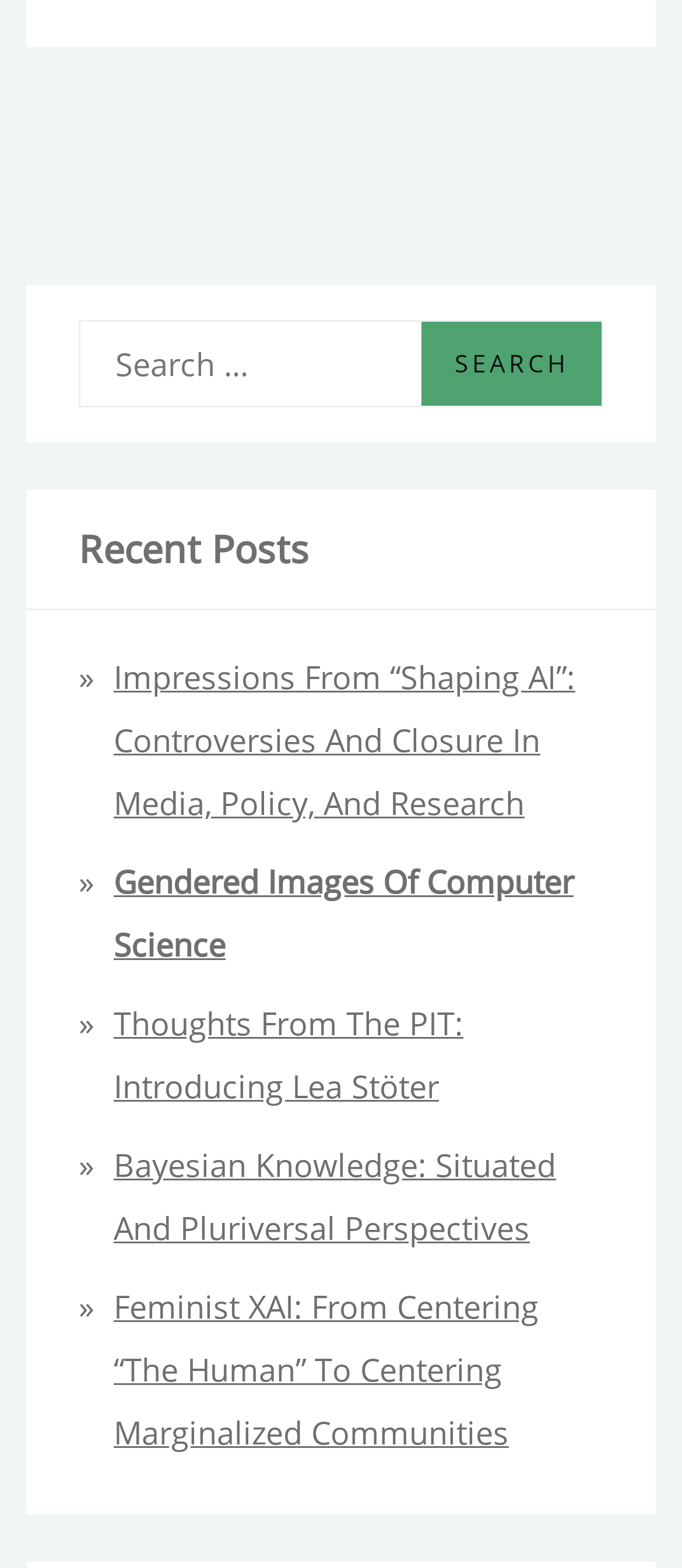What is the title of the first recent post?
Analyze the image and deliver a detailed answer to the question.

The first link below the 'Recent Posts' heading is 'Impressions From “Shaping AI”: Controversies And Closure In Media, Policy, And Research', which is the title of the first recent post.